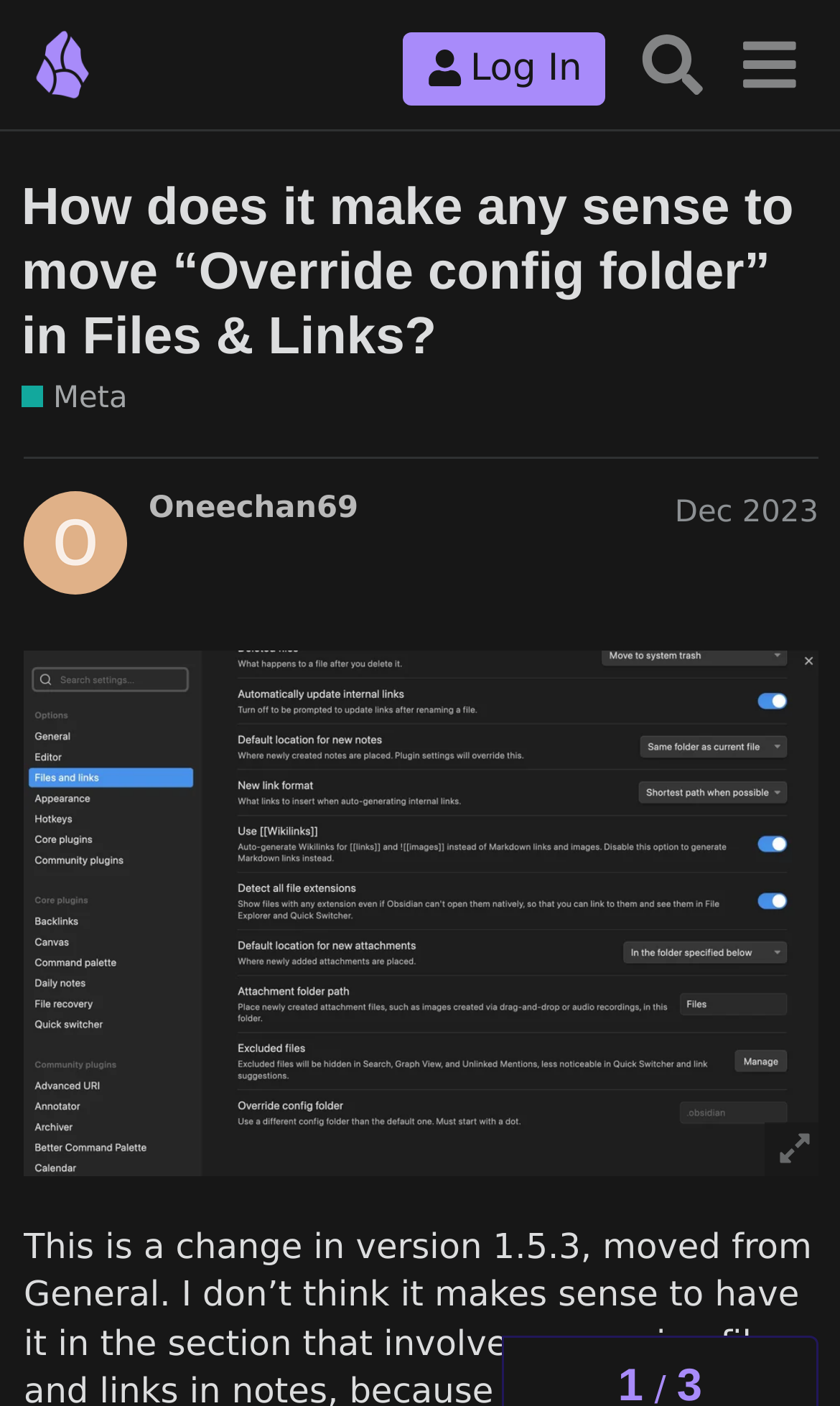Give a detailed overview of the webpage's appearance and contents.

The webpage appears to be a forum discussion thread on the Obsidian Forum. At the top, there is a header section with a link to the "Obsidian Forum" accompanied by an image, and two buttons, "Log In" and "Search", with a menu button to the right of the search button. 

Below the header, there is a heading that reads "How does it make any sense to move “Override config folder” in Files & Links?" which is also a link. To the right of this heading, there is a link to "Meta" with a description "Meta topics about Obsidian or the forum." 

Further down, there is a section with a heading that displays the username "Oneechan69" and the date "Dec 2023". Within this section, there are links to the username and the date, with the date link providing a more detailed timestamp. 

The main content of the page appears to be a discussion thread, with a single post that takes up most of the page. The post has a link with a long alphanumeric string "6jkvgowgmp8c1" accompanied by an image.